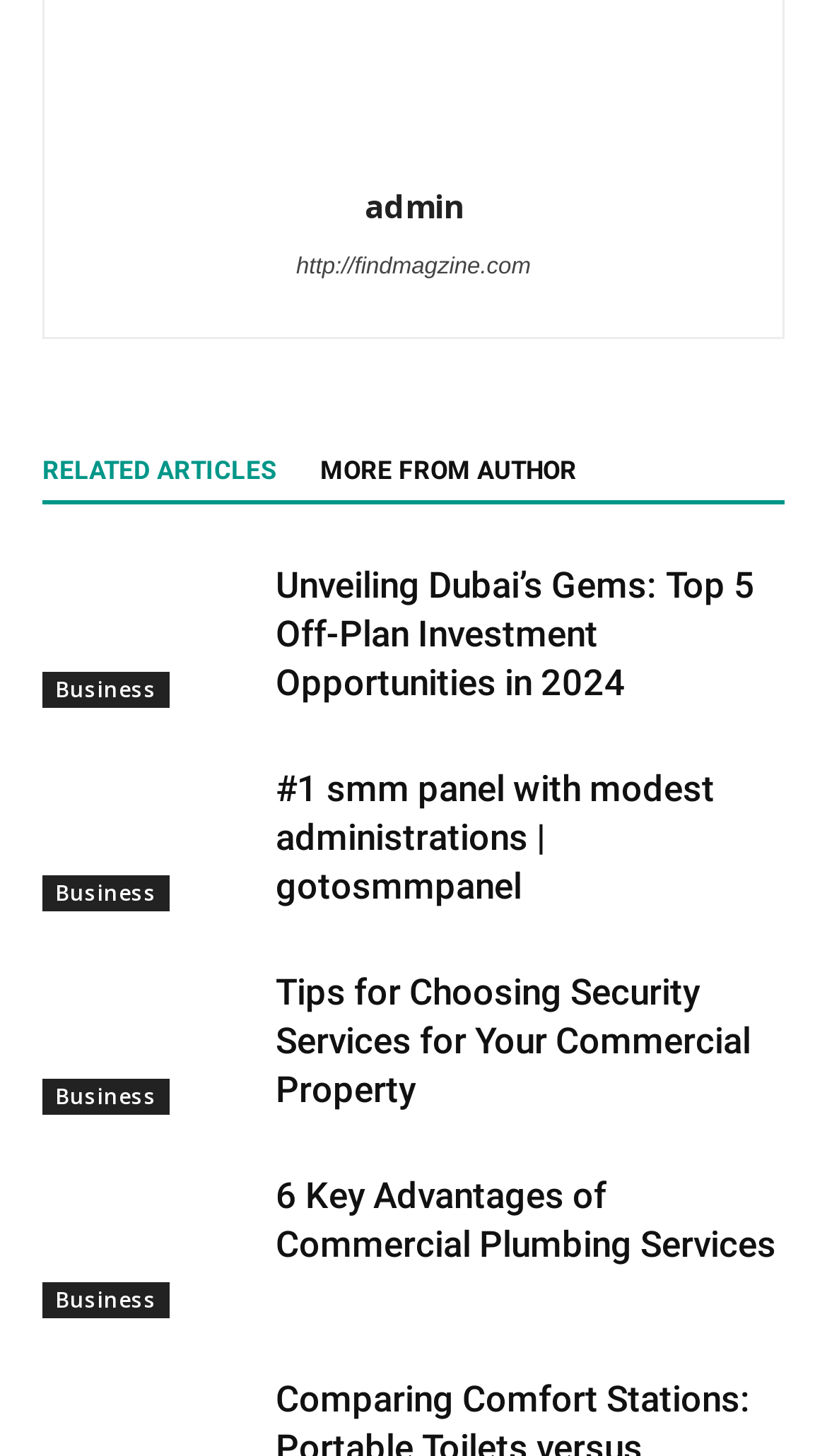Locate the bounding box coordinates of the element to click to perform the following action: 'Check out '#1 smm panel with modest administrations | gotosmmpanel''. The coordinates should be given as four float values between 0 and 1, in the form of [left, top, right, bottom].

[0.051, 0.525, 0.308, 0.626]